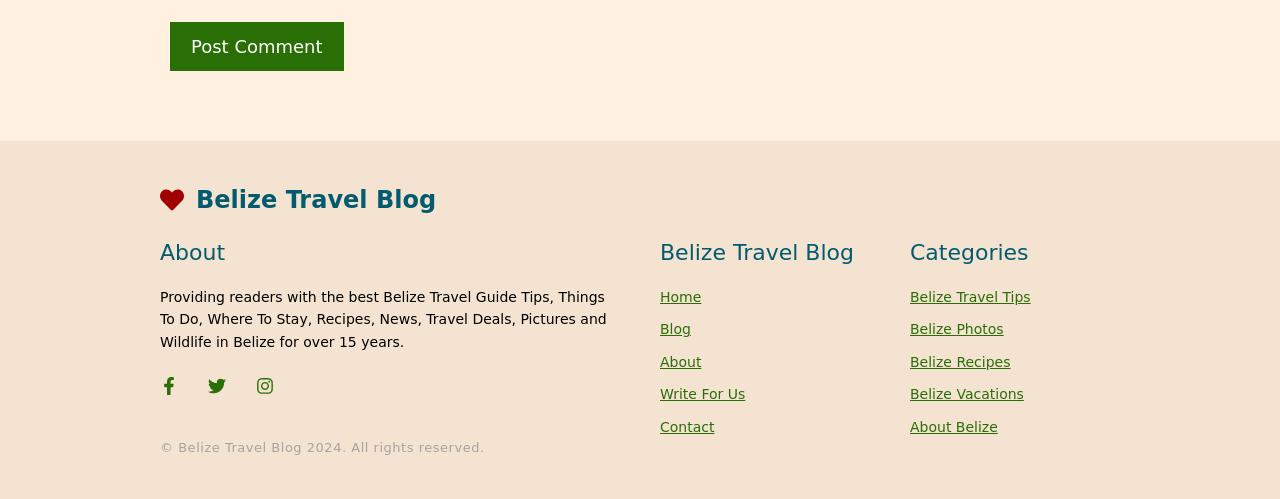What are the categories of posts on this blog?
Examine the image and give a concise answer in one word or a short phrase.

Belize Travel Tips, Photos, Recipes, etc.